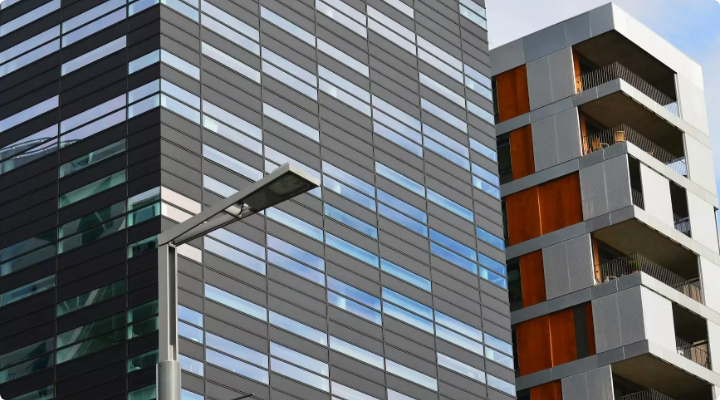Please examine the image and provide a detailed answer to the question: What material is used for the exposed elements in the adjacent building?

The question inquires about the material used for the exposed elements in the adjacent building. According to the caption, the adjacent building features exposed wooden elements, which implies that the material used is wood.